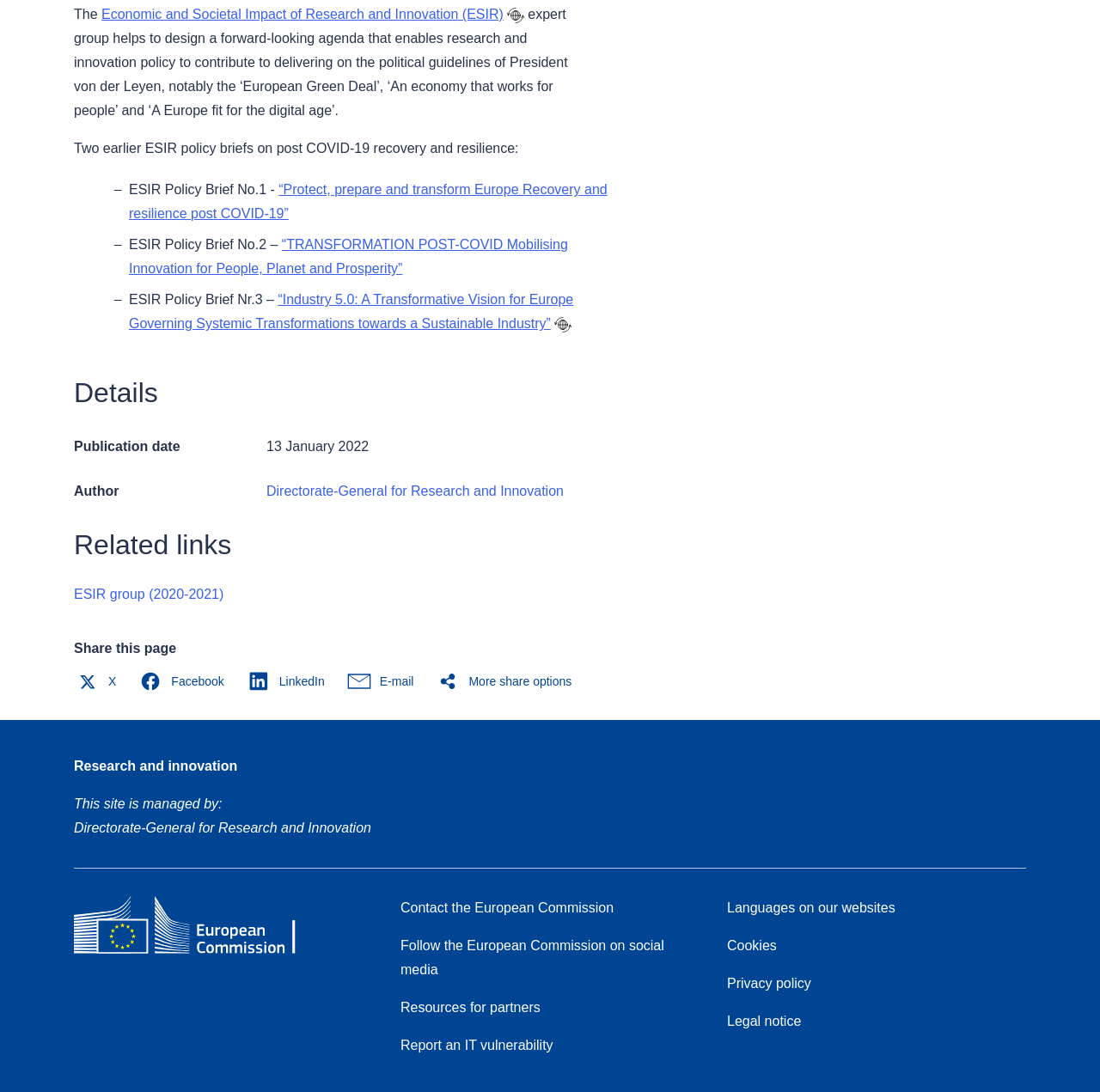Please determine the bounding box coordinates of the element's region to click in order to carry out the following instruction: "Share this page on Facebook". The coordinates should be four float numbers between 0 and 1, i.e., [left, top, right, bottom].

[0.124, 0.611, 0.213, 0.637]